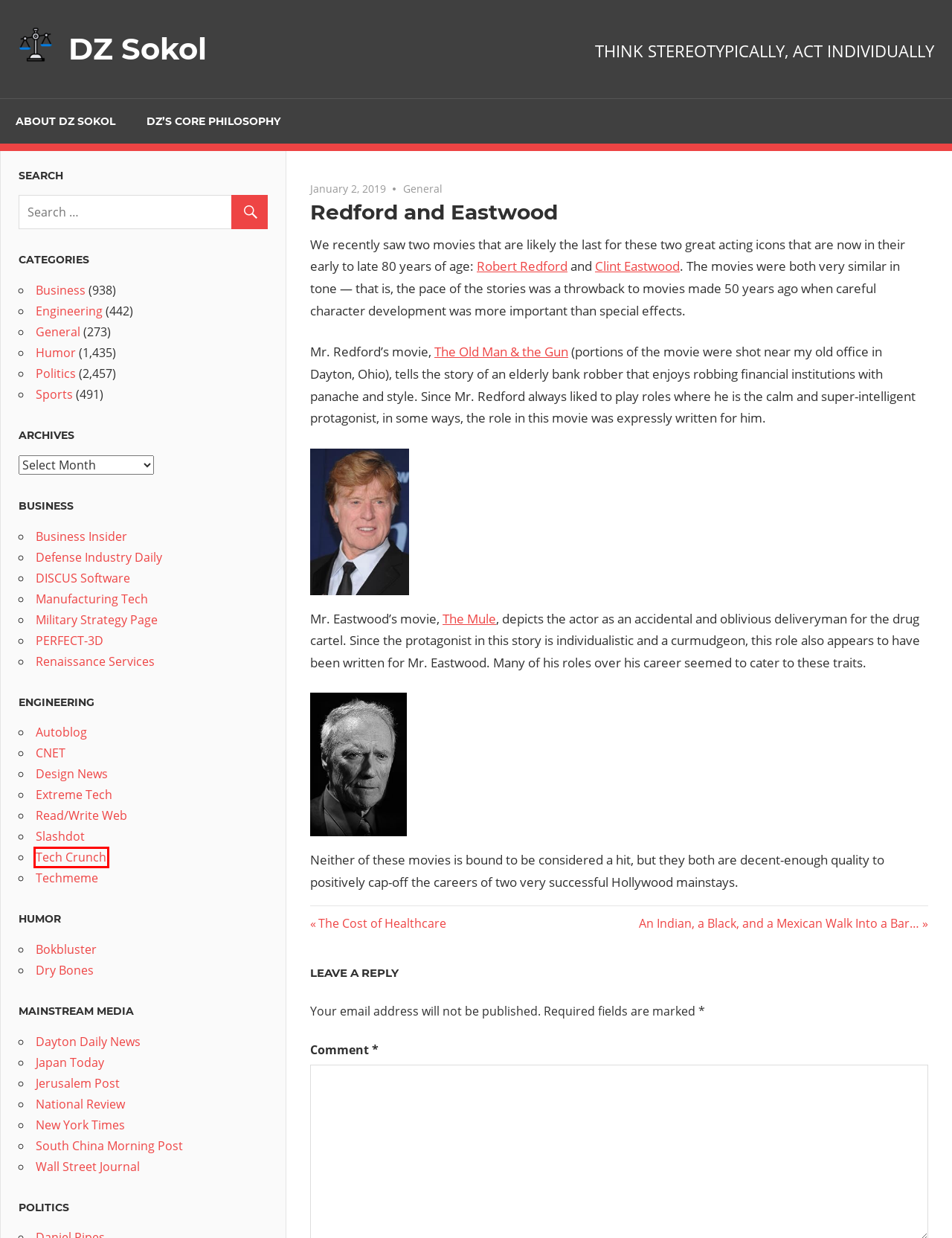You are provided with a screenshot of a webpage highlighting a UI element with a red bounding box. Choose the most suitable webpage description that matches the new page after clicking the element in the bounding box. Here are the candidates:
A. Politics Archives - DZ Sokol
B. Yahoo
C. DZ’s Core Philosophy - DZ Sokol
D. DZ Sokol - THINK STEREOTYPICALLY, ACT INDIVIDUALLY
E. Techmeme
F. General Archives - DZ Sokol
G. Dayton In-depth, Investigative News from Dayton Daily News
H. An Indian, a Black, and a Mexican Walk Into a Bar... - DZ Sokol

B